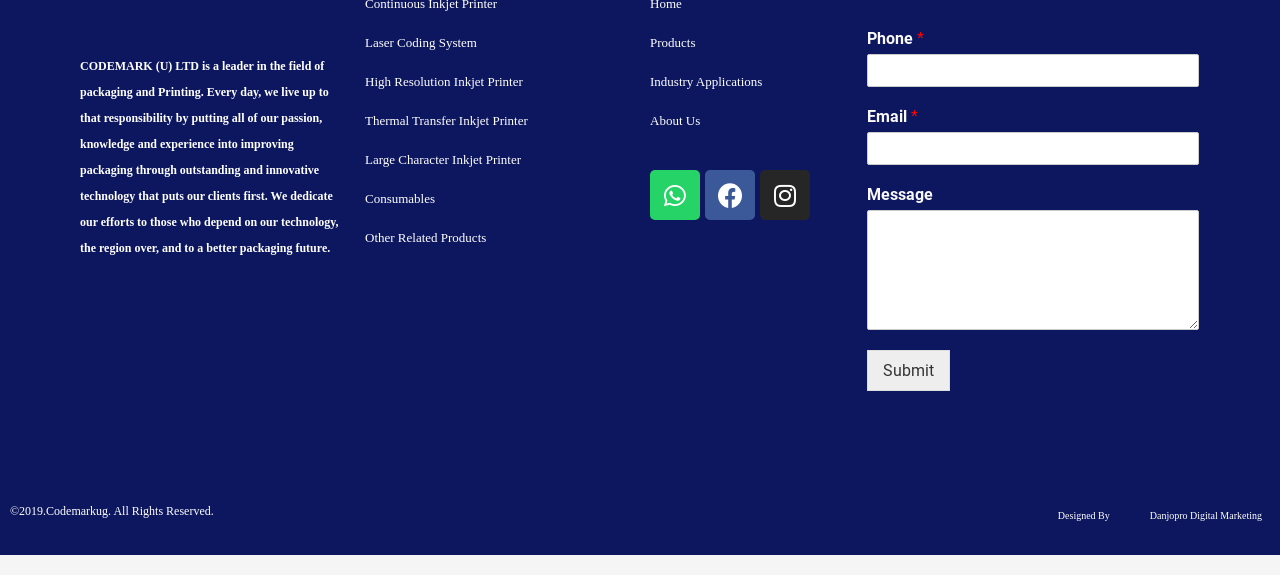Reply to the question with a brief word or phrase: What is the company's main field?

Packaging and Printing